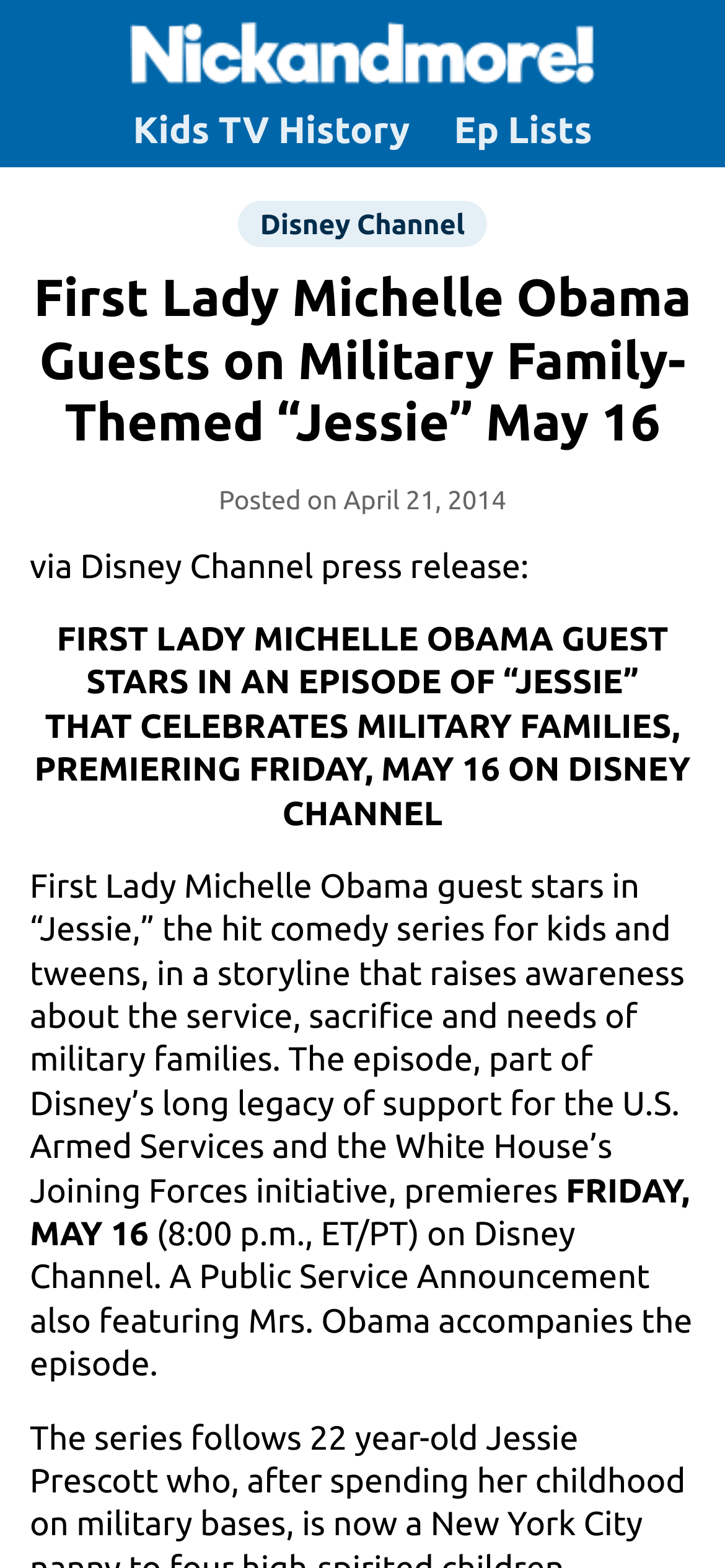Carefully examine the image and provide an in-depth answer to the question: What is the logo of the website?

The logo of the website is located at the top left corner of the webpage, with a bounding box coordinate of [0.179, 0.012, 0.821, 0.056]. It is an image element with the text 'Nickandmore! site logo'.